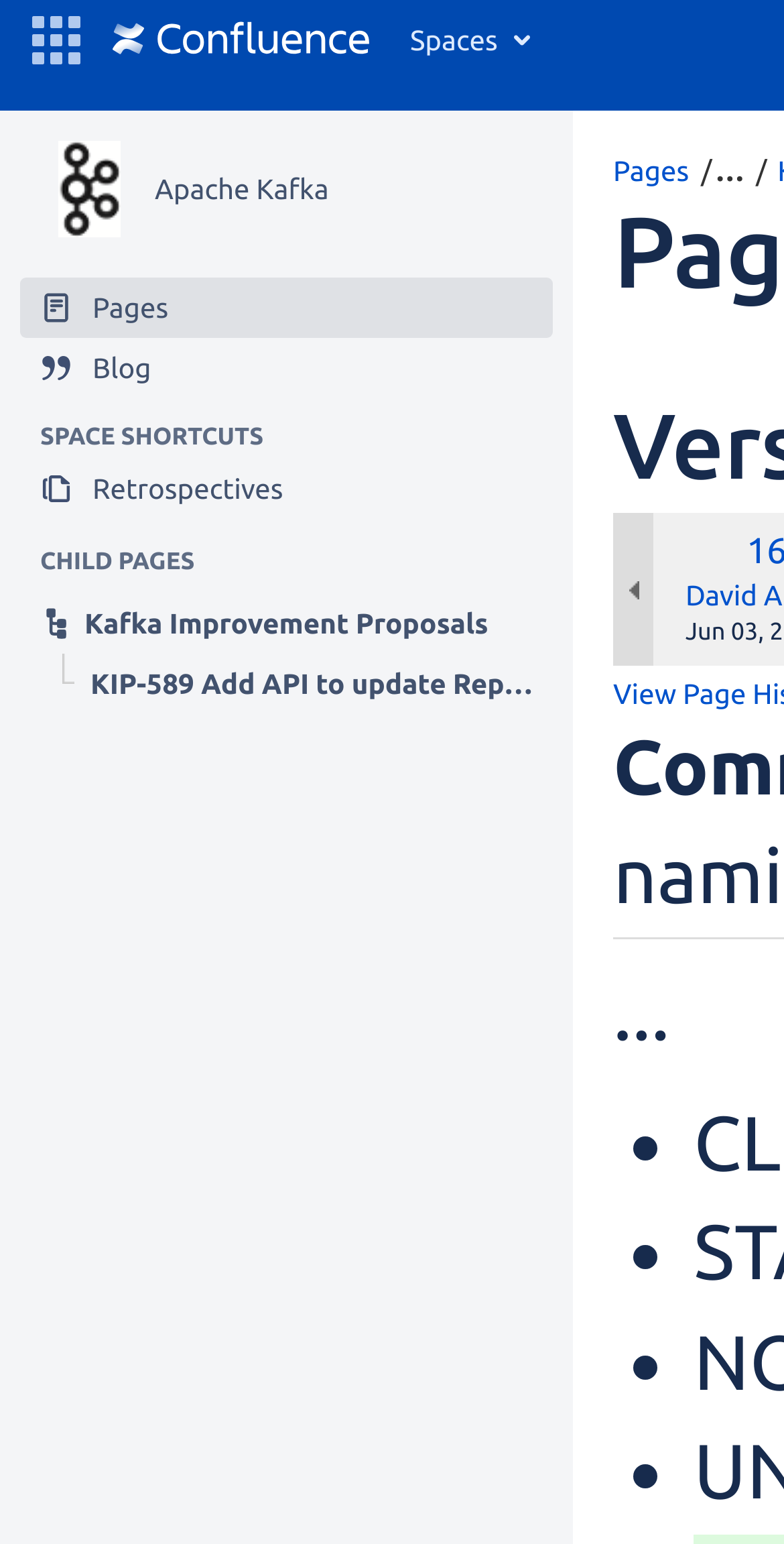Articulate a detailed summary of the webpage's content and design.

This webpage is a comparison page for a specific Kafka Improvement Proposal (KIP-589) between versions 16 and 17. At the top left, there is a button for linked applications, followed by a link to the home page. To the right of these elements, there is another button for spaces. Below these top-level elements, there is a layout table with a link to Apache Kafka, accompanied by an image of the Apache Kafka logo.

On the left side of the page, there are several links, including "Pages", "Blog", and "Retrospectives", which are grouped together. Below these links, there is a heading "SPACE SHORTCUTS" and another heading "CHILD PAGES" with a link to "Kafka Improvement Proposals" underneath.

On the right side of the page, there is a section with breadcrumbs, including a link to "Pages" and a button to show all breadcrumbs. Below this section, there is a static text "Saved on" followed by a link to "Previous Change: Difference between versions 15 and 16". Further down, there are several list markers, each represented by a bullet point, arranged vertically.

Overall, the page appears to be a detailed comparison of two versions of a specific proposal, with various links and navigation elements to facilitate exploration of related content.